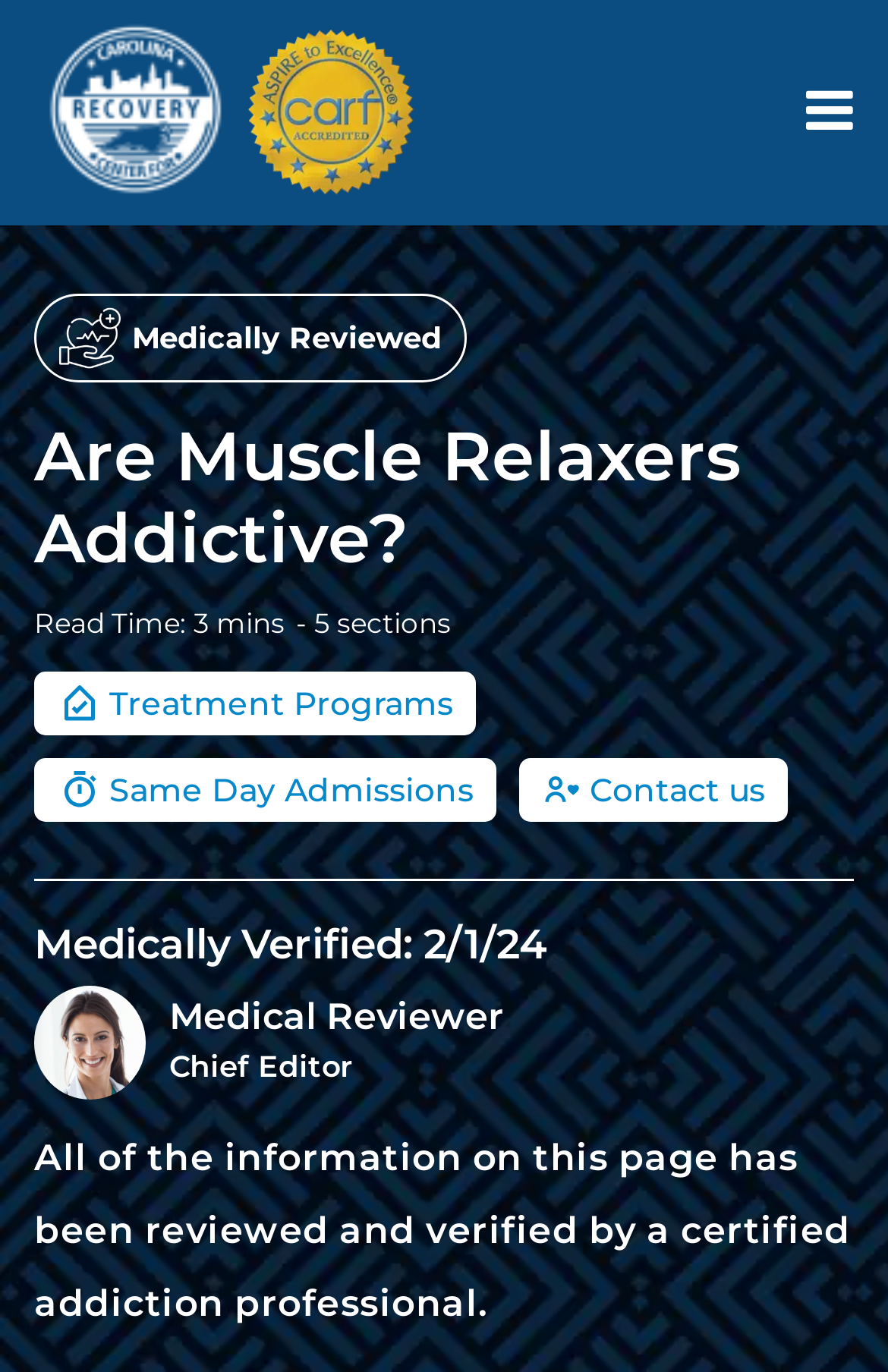Who reviewed the information on this page?
Give a single word or phrase as your answer by examining the image.

Certified addiction professional